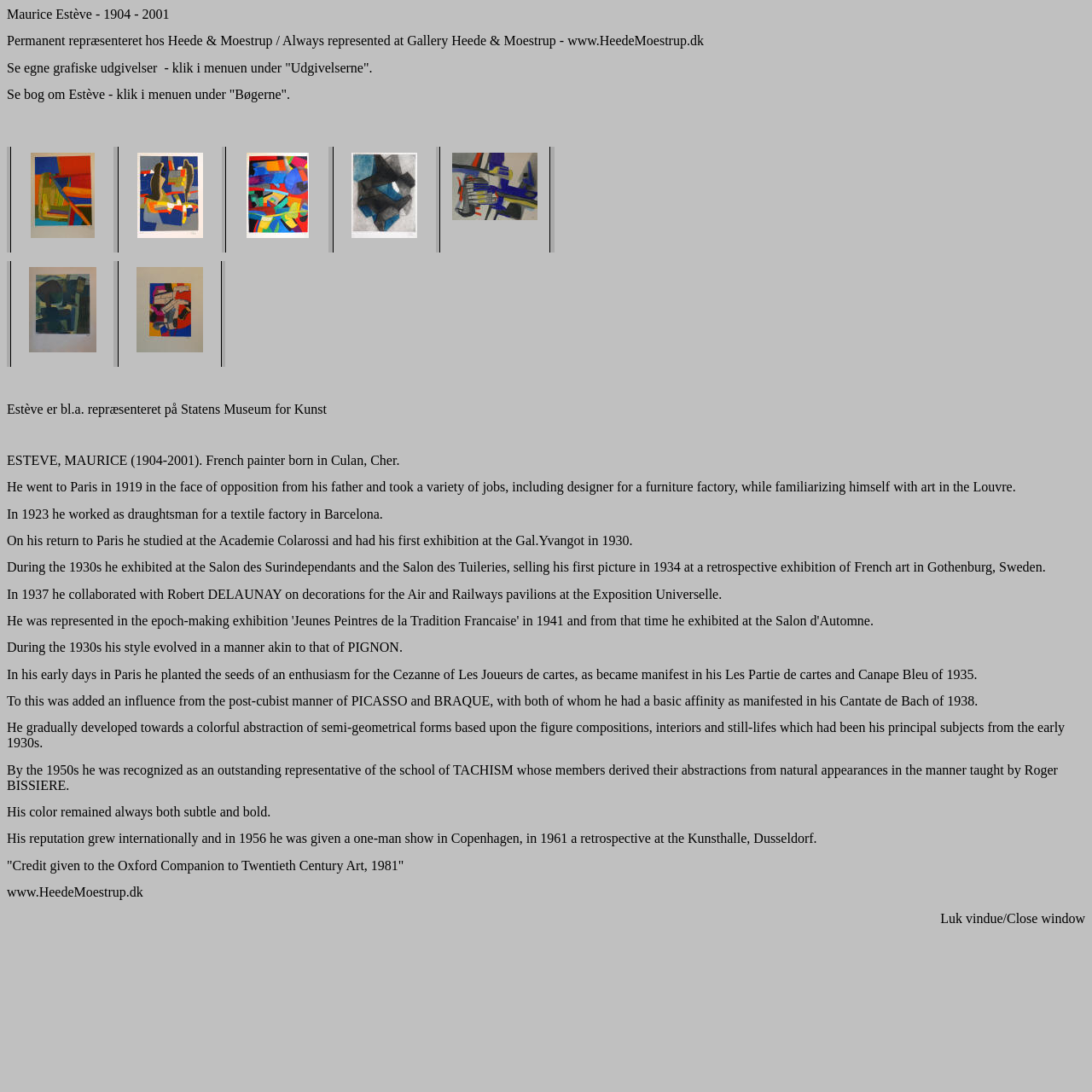What is the year of Maurice Estève's birth?
Please provide a comprehensive and detailed answer to the question.

The webpage provides a brief description of Maurice Estève, mentioning that he was born in 1904, as stated in the StaticText element with the text 'ESTEVE, MAURICE (1904-2001). French painter born in Culan, Cher.'